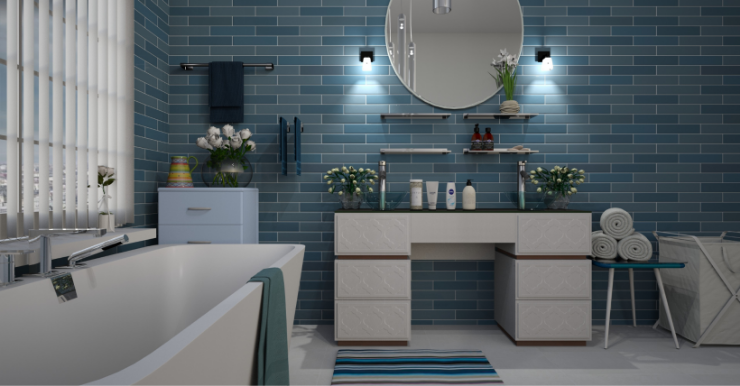What is the purpose of the laundry basket in the bathroom?
Based on the image, provide a one-word or brief-phrase response.

Additional storage